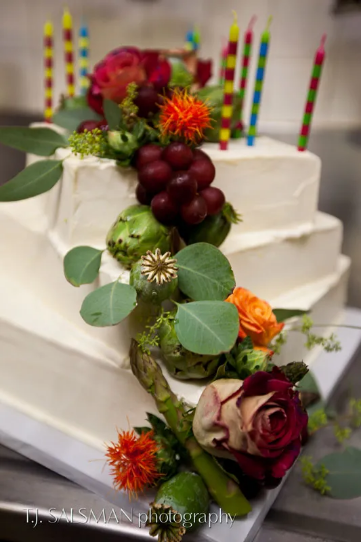Provide a thorough description of the image presented.

This captivating image showcases a beautifully crafted birthday cake adorned with vibrant decorations. The cake features a multi-tiered design, elegantly frosted in white. It is artistically embellished with a variety of fresh flowers and fruits, including rich red roses, bright orange blooms, and a cluster of green grapes. The arrangement is festively accented with colorful candles, adding a playful touch to the scene. The lush greenery interspersed among the decorations enhances the natural aesthetic, making the cake not just a delightful treat but also a stunning centerpiece for the celebration. The backdrop hints at a culinary setting, suggesting the cake's recent creation, poised to bring joy to the festivities.